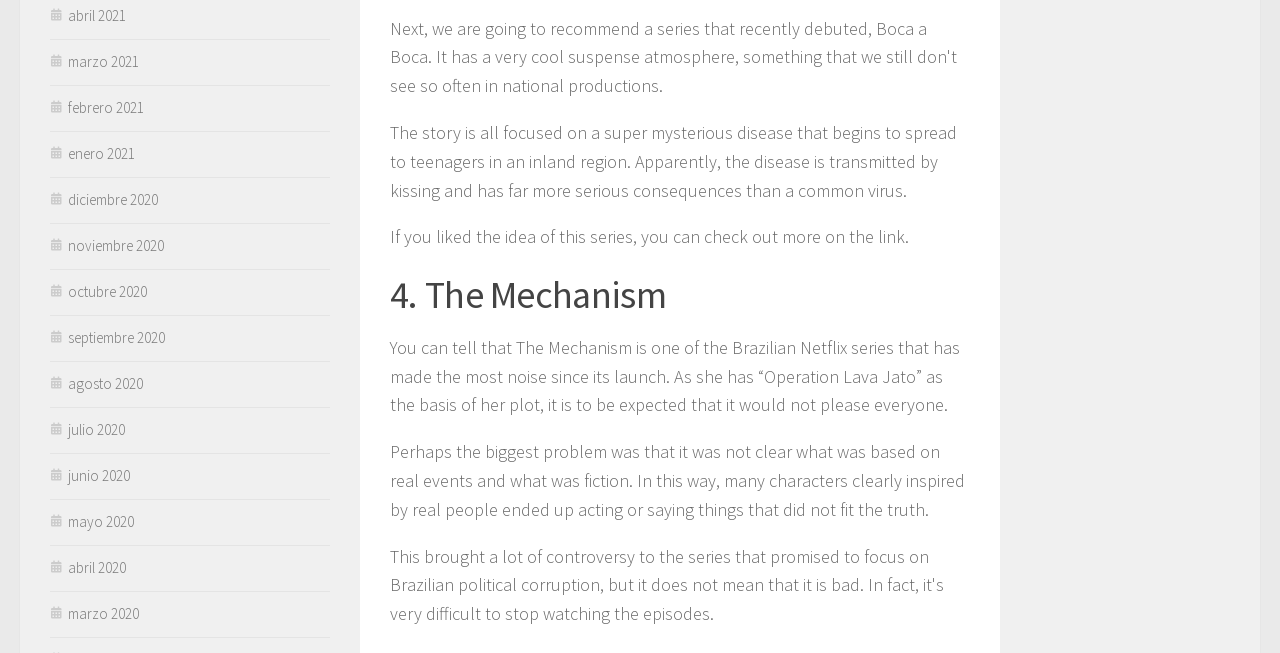Review the image closely and give a comprehensive answer to the question: What is the problem with The Mechanism?

The biggest problem with The Mechanism is that it's not clear what's based on real events and what's fiction, which makes it difficult to distinguish between the two.